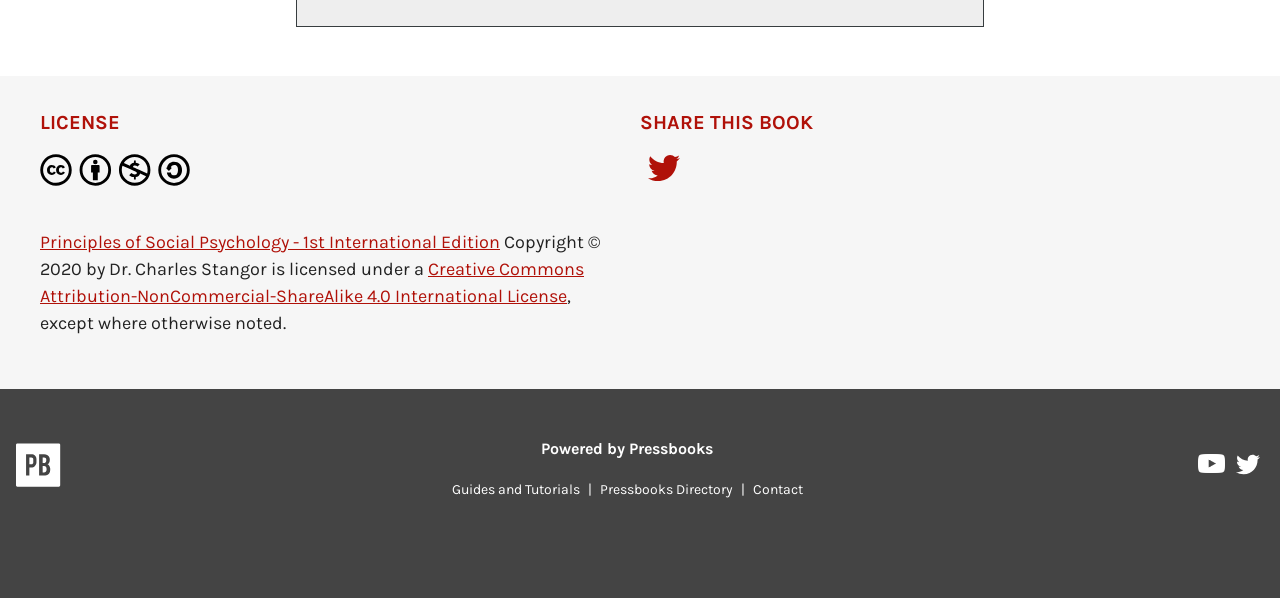Identify the bounding box of the UI element that matches this description: "Pressbooks Directory".

[0.462, 0.804, 0.579, 0.832]